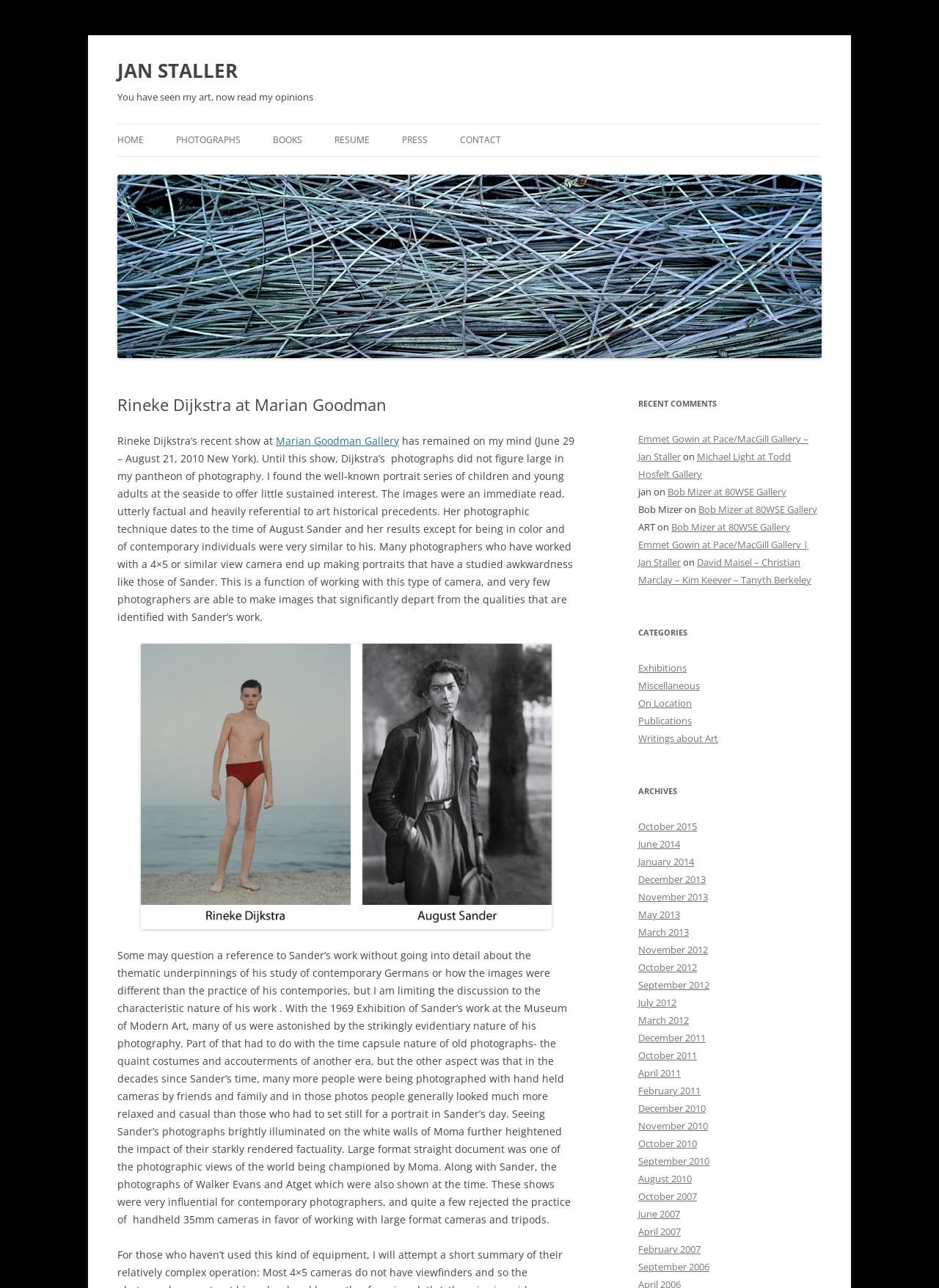Please identify the bounding box coordinates of the element that needs to be clicked to execute the following command: "Click on the 'BOOKS' link". Provide the bounding box using four float numbers between 0 and 1, formatted as [left, top, right, bottom].

[0.291, 0.096, 0.322, 0.122]